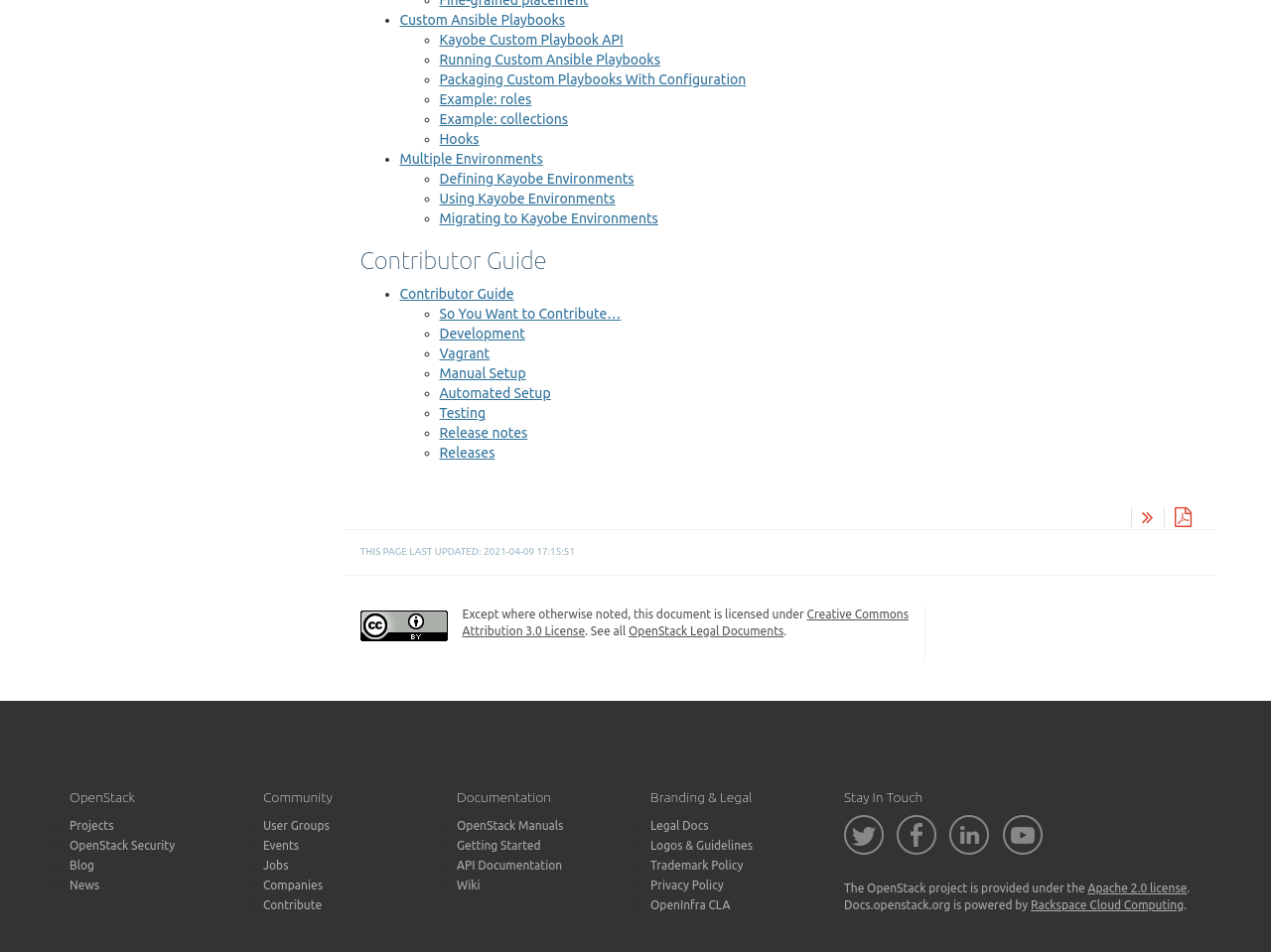Could you specify the bounding box coordinates for the clickable section to complete the following instruction: "Learn about Kayobe Custom Playbook API"?

[0.346, 0.033, 0.491, 0.05]